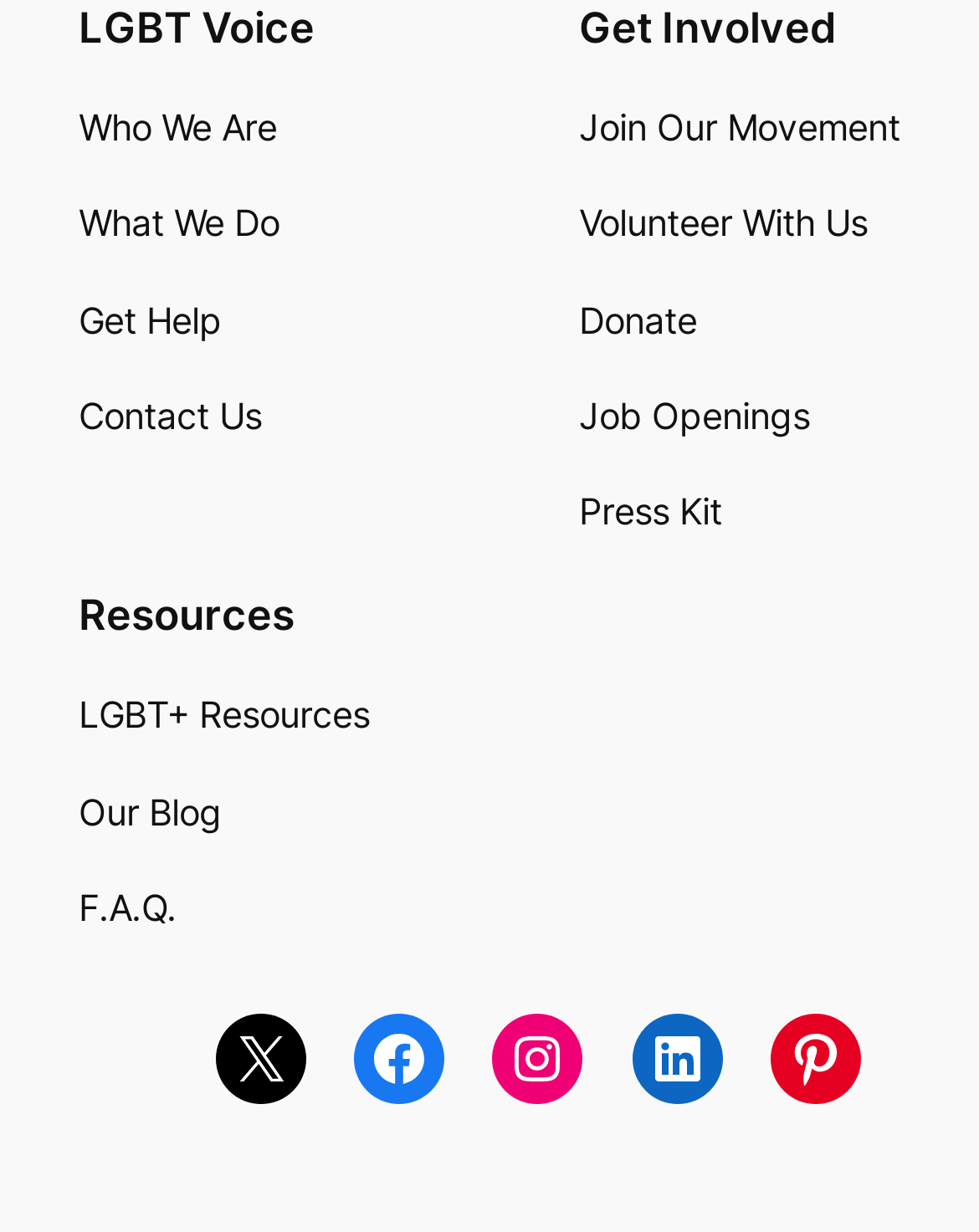Give a concise answer using one word or a phrase to the following question:
How many social media links are at the bottom of the page?

5